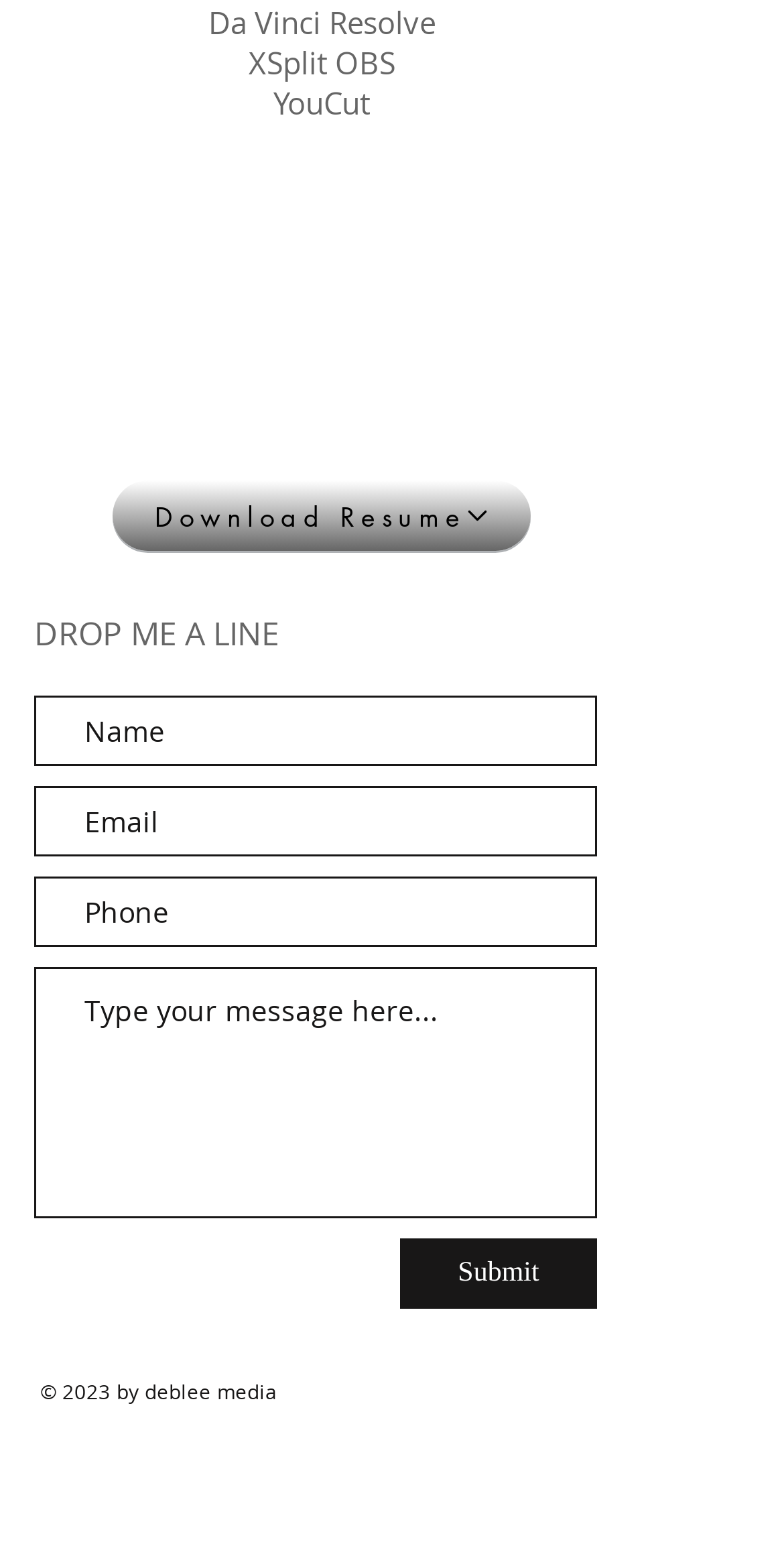Locate the bounding box coordinates of the area you need to click to fulfill this instruction: 'visit LinkedIn'. The coordinates must be in the form of four float numbers ranging from 0 to 1: [left, top, right, bottom].

[0.238, 0.92, 0.328, 0.965]